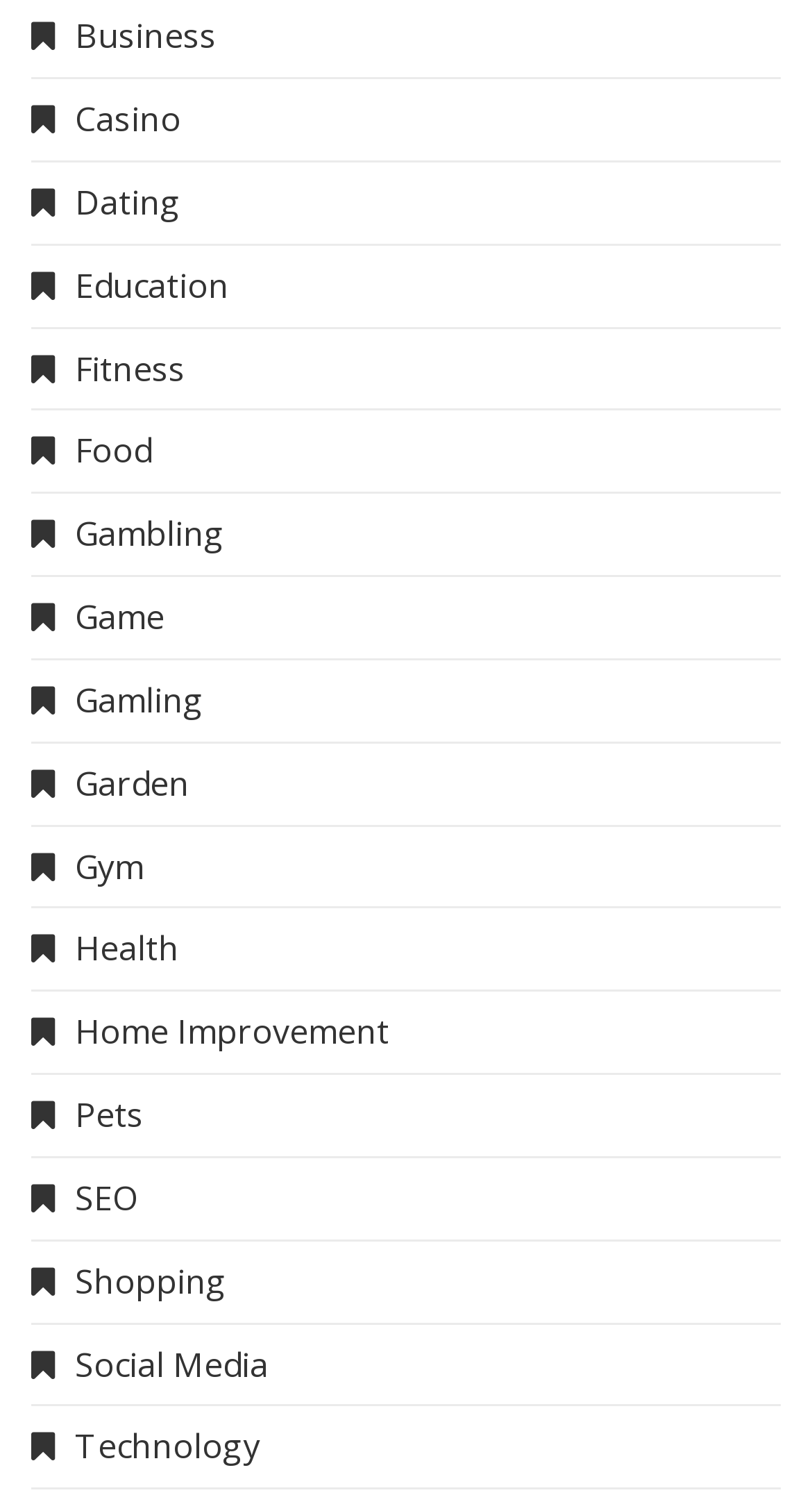How many categories are related to gaming?
Answer the question with a single word or phrase by looking at the picture.

3